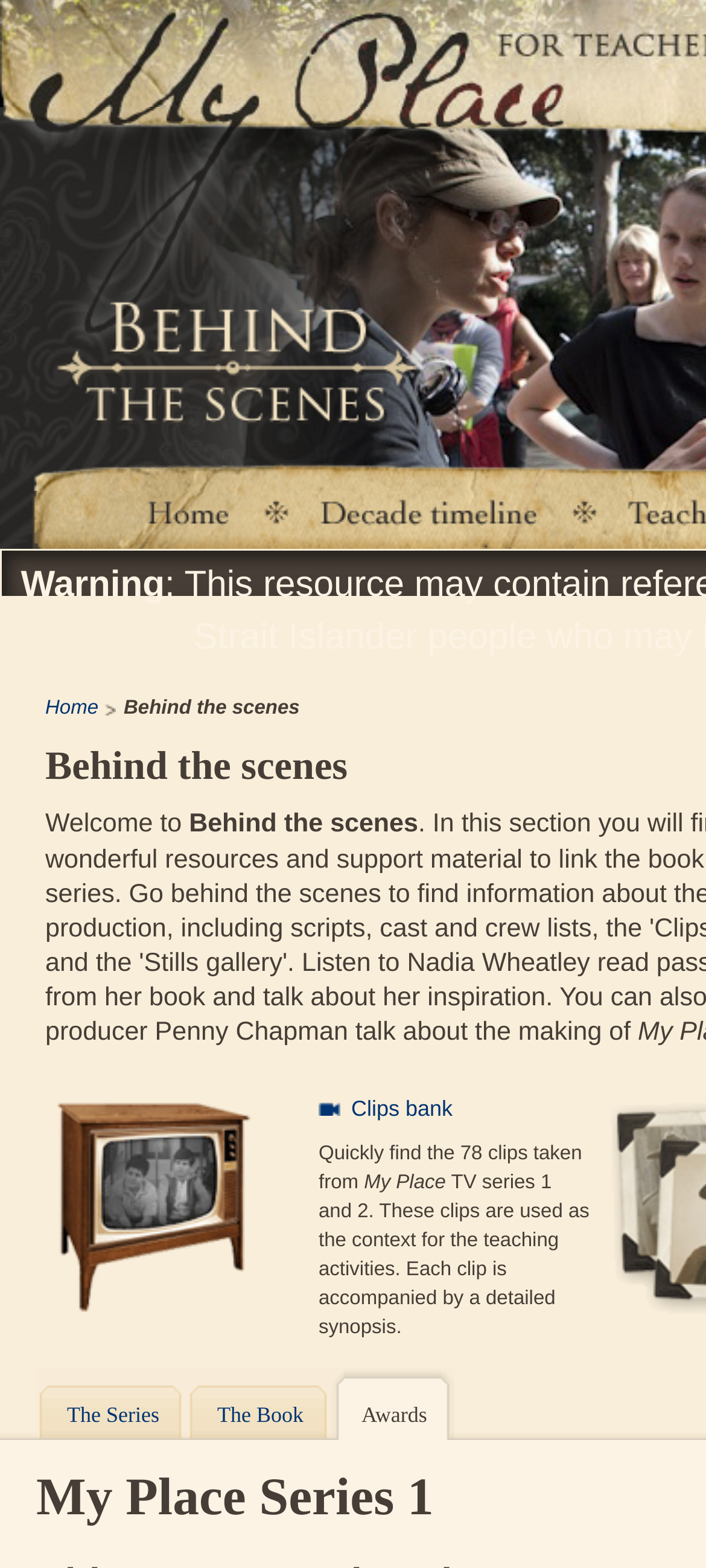Please find the bounding box coordinates for the clickable element needed to perform this instruction: "explore the book".

[0.282, 0.873, 0.468, 0.92]